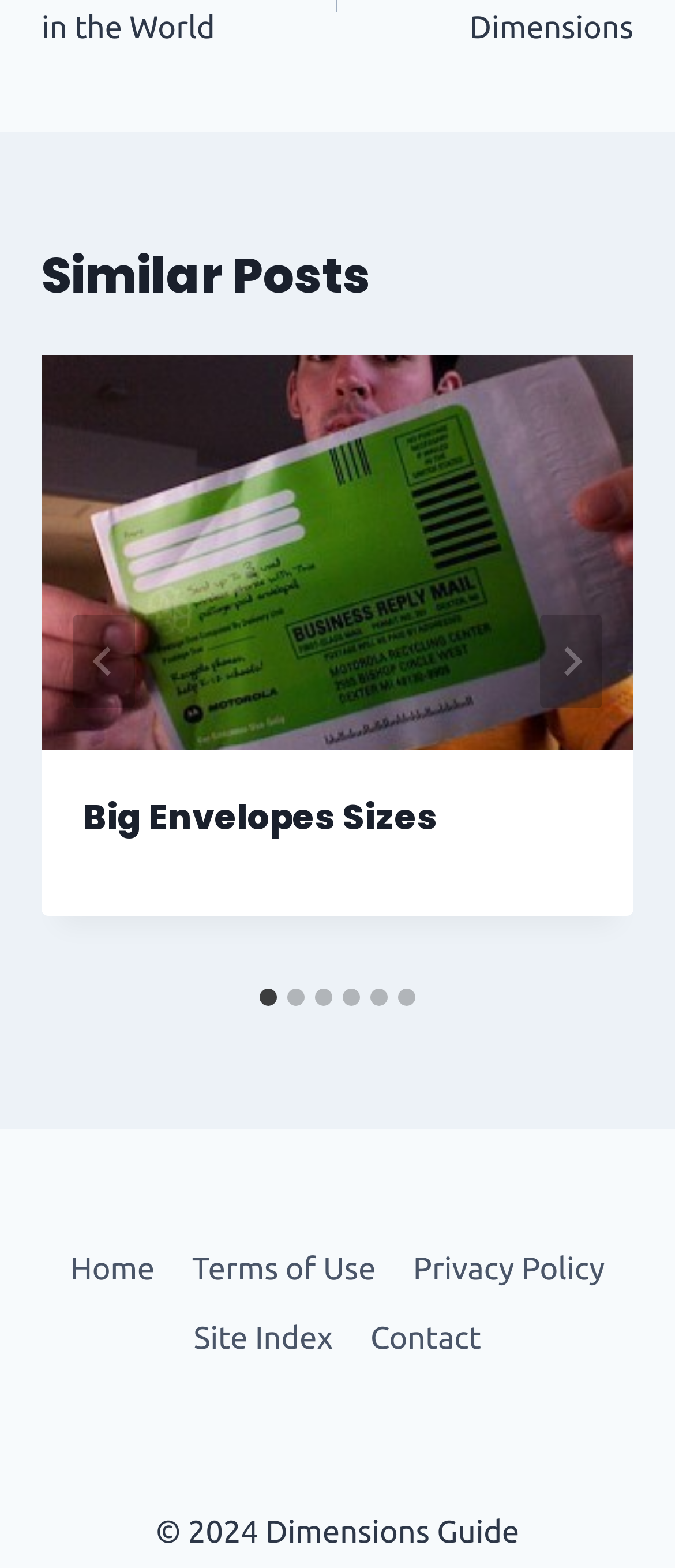Show me the bounding box coordinates of the clickable region to achieve the task as per the instruction: "Click on News".

None